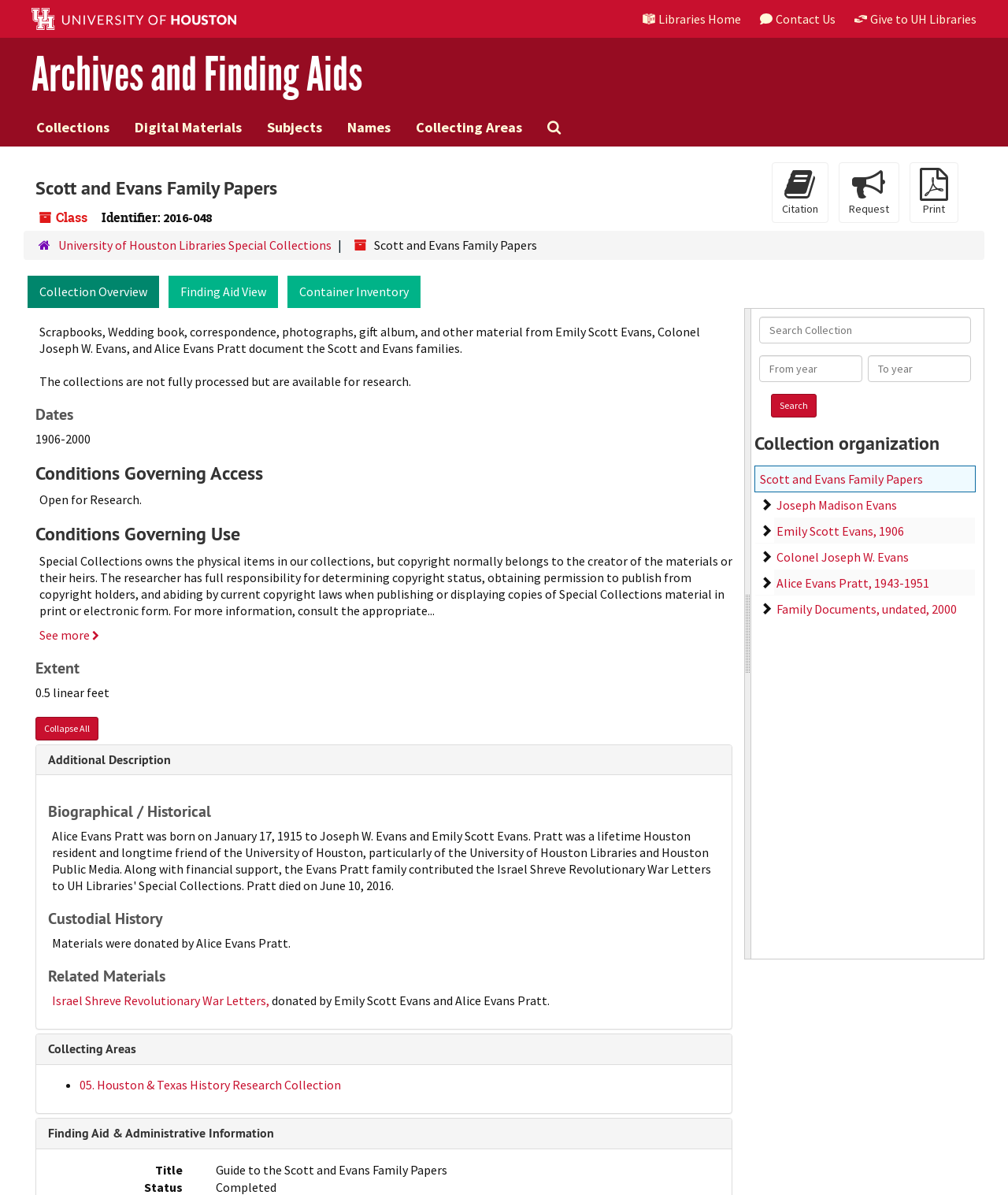Identify the main heading from the webpage and provide its text content.

Archives and Finding Aids